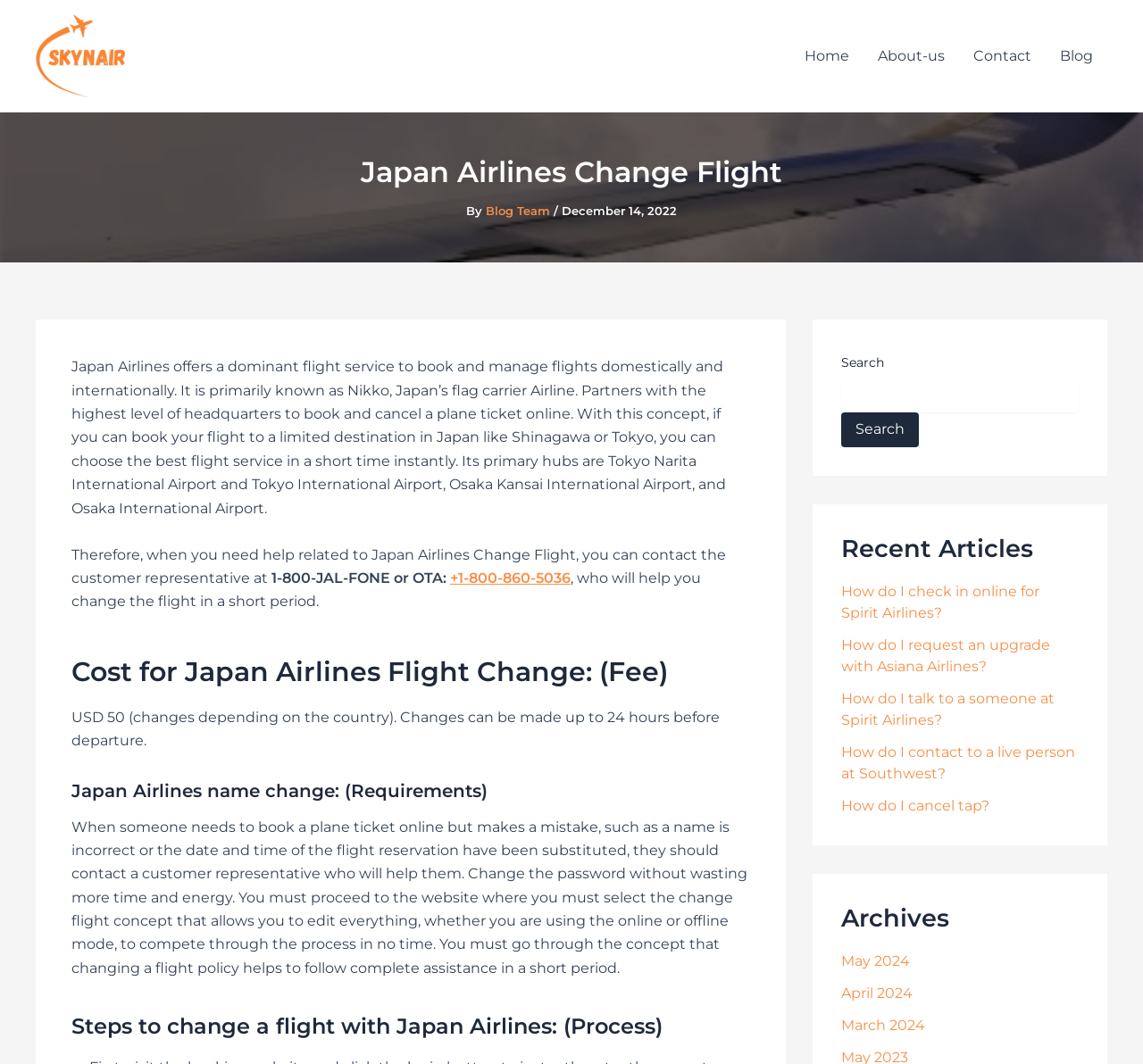Your task is to extract the text of the main heading from the webpage.

Japan Airlines Change Flight